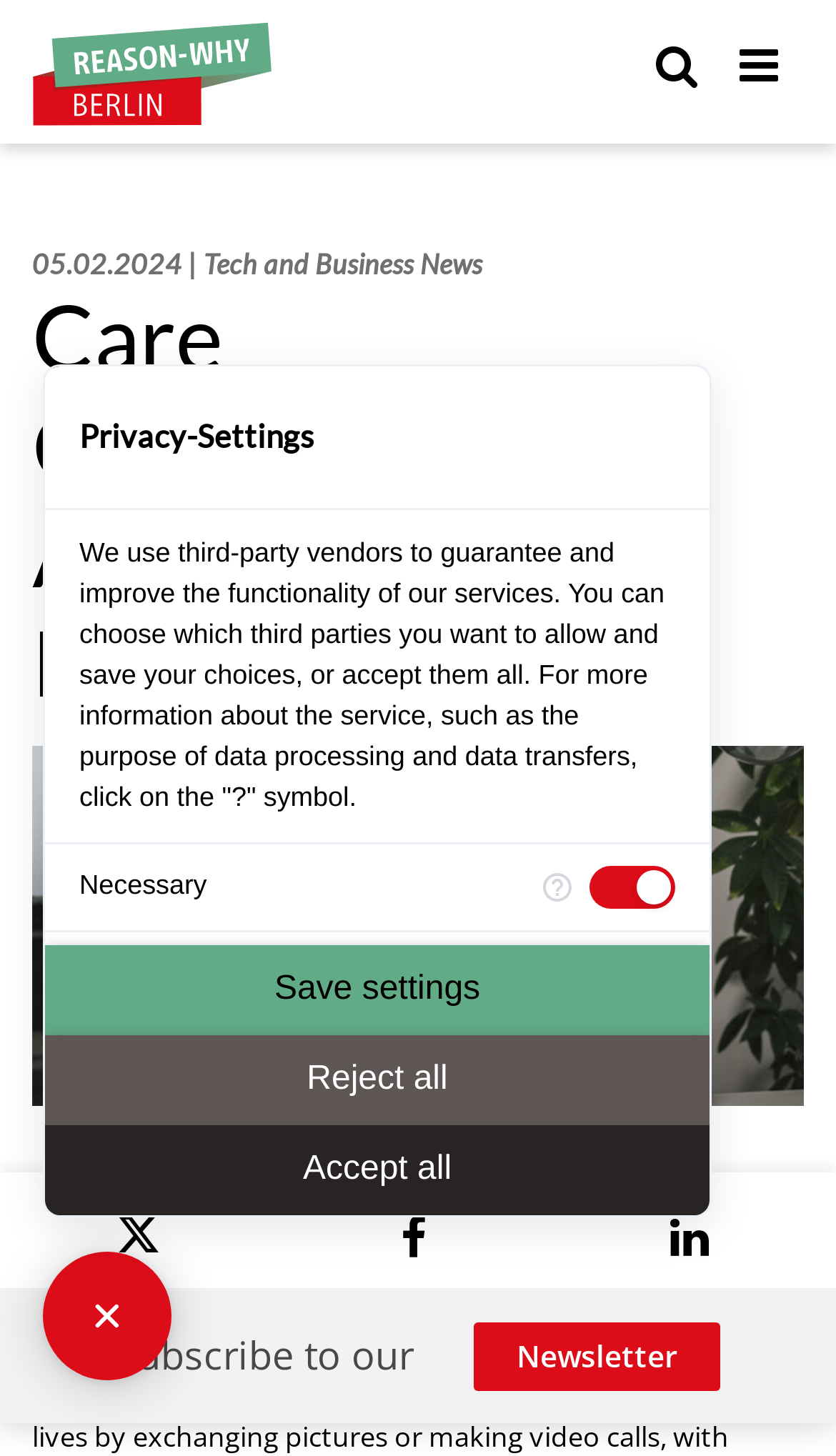Locate the bounding box coordinates of the element's region that should be clicked to carry out the following instruction: "Check the 'Necessary' checkbox". The coordinates need to be four float numbers between 0 and 1, i.e., [left, top, right, bottom].

[0.705, 0.595, 0.808, 0.624]